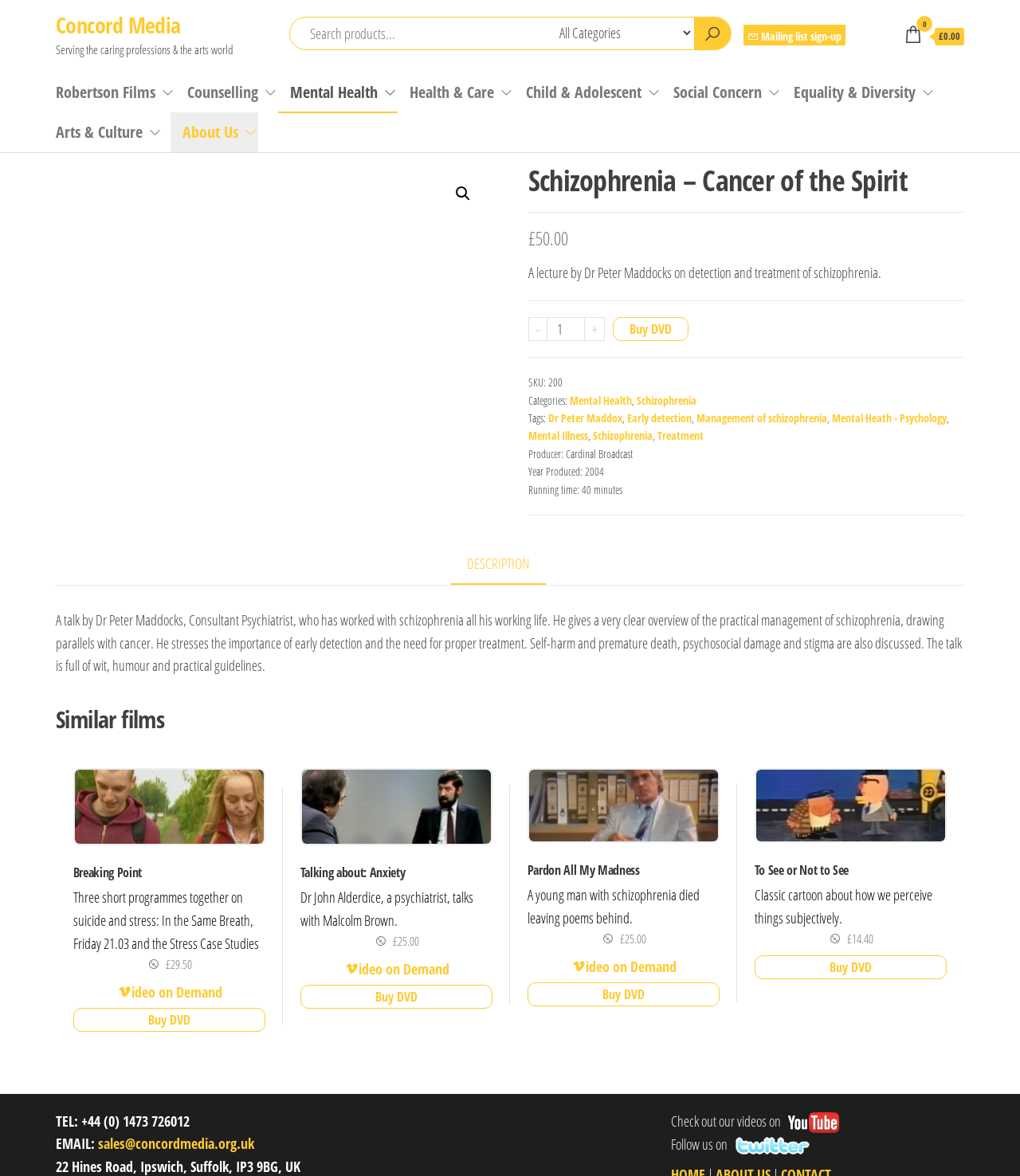Please find and generate the text of the main header of the webpage.

Schizophrenia – Cancer of the Spirit